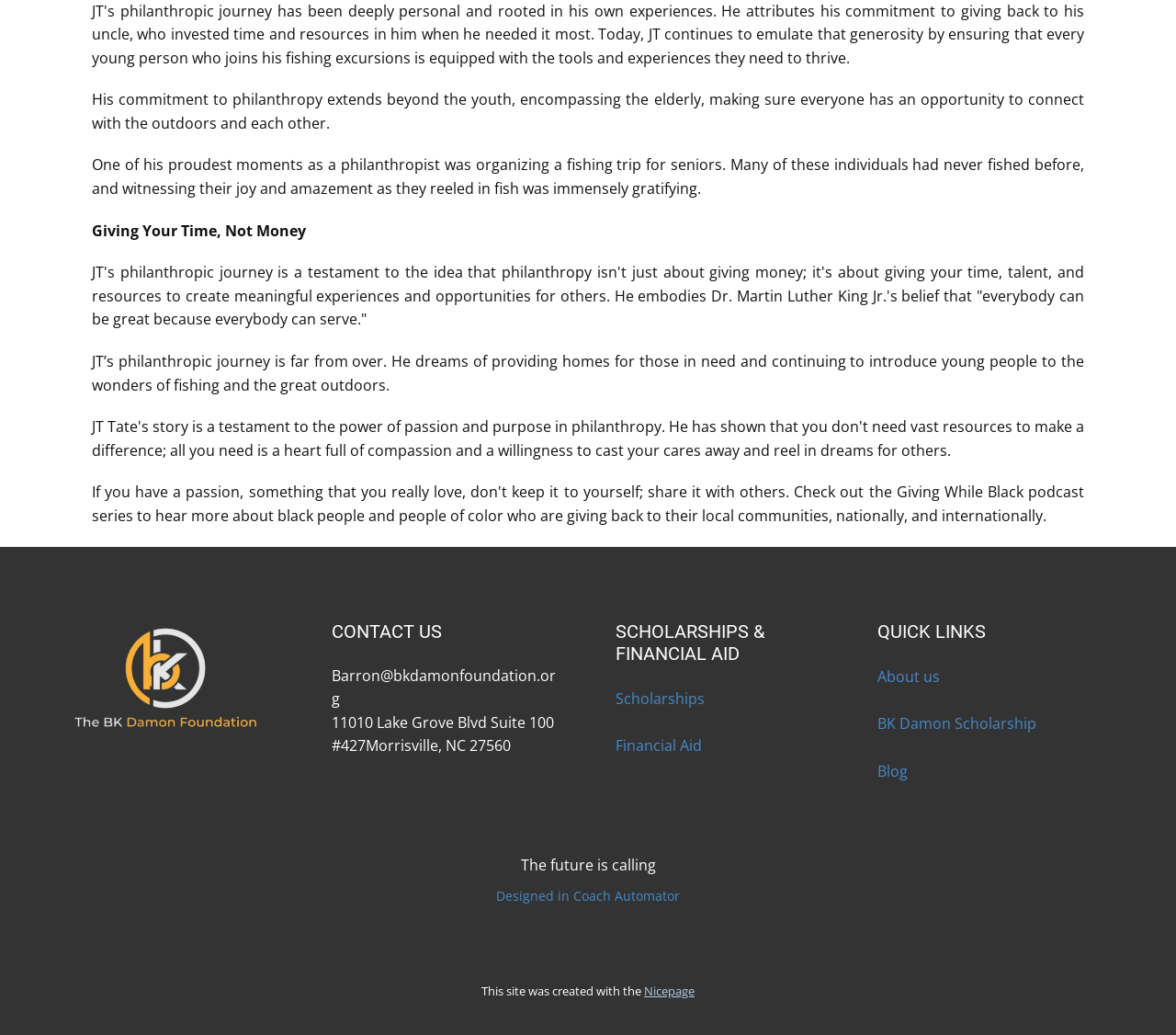What is the main theme of the webpage?
Refer to the image and give a detailed answer to the question.

Based on the content of the webpage, it appears to be about a person's philanthropic journey and their commitment to giving back to the community, which suggests that the main theme of the webpage is philanthropy.